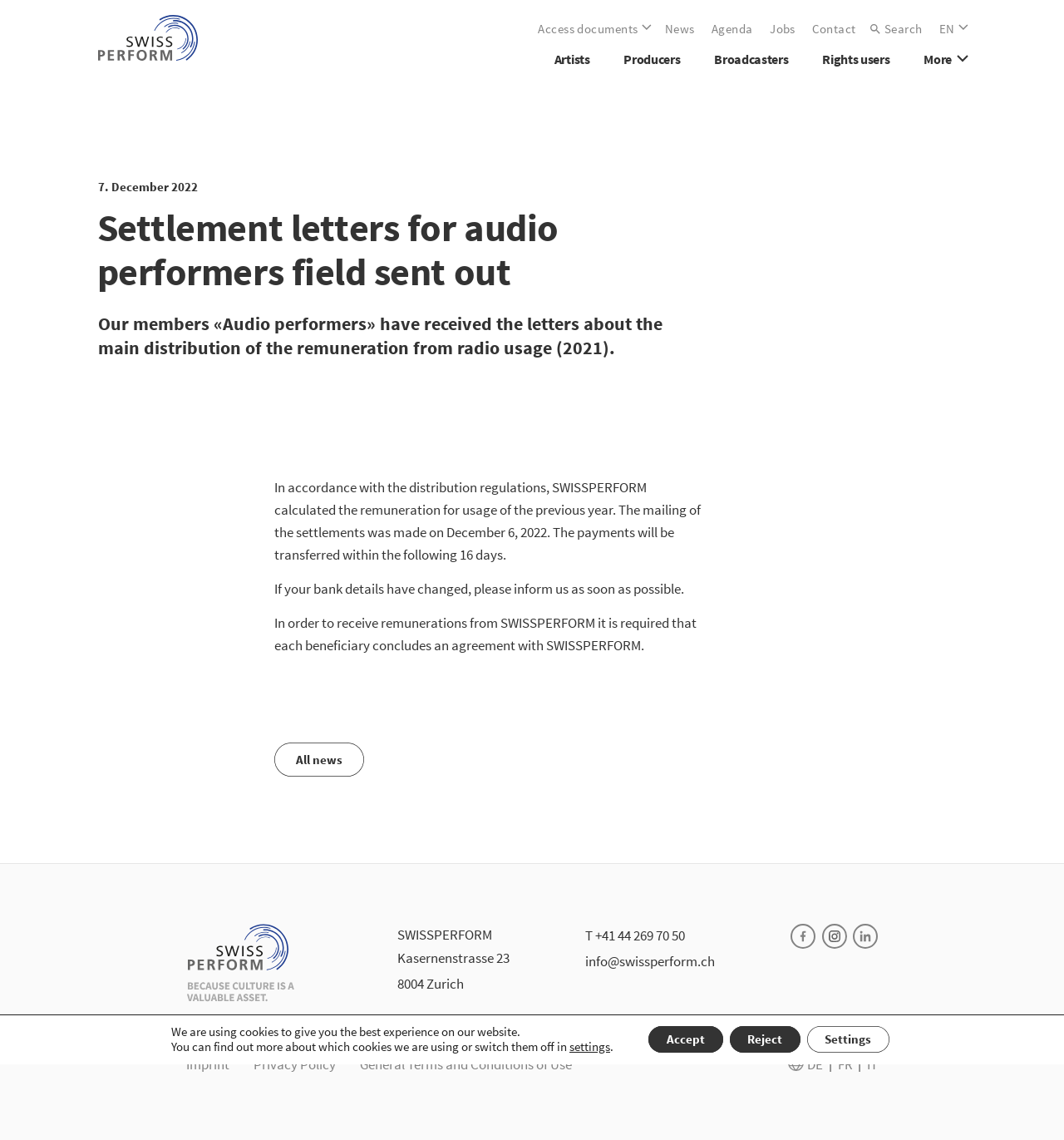Please identify the bounding box coordinates of the clickable region that I should interact with to perform the following instruction: "Click the 'Contact' link". The coordinates should be expressed as four float numbers between 0 and 1, i.e., [left, top, right, bottom].

[0.758, 0.013, 0.81, 0.038]